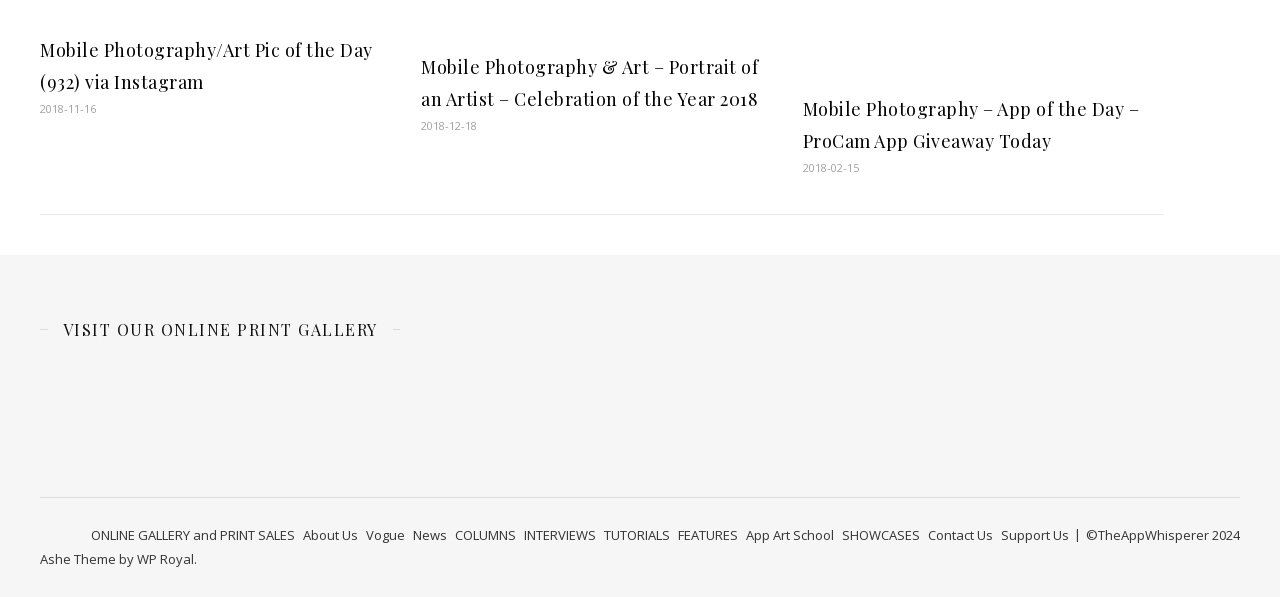Identify the bounding box coordinates for the element you need to click to achieve the following task: "View Mobile Photography/Art Pic of the Day". The coordinates must be four float values ranging from 0 to 1, formatted as [left, top, right, bottom].

[0.031, 0.063, 0.291, 0.157]